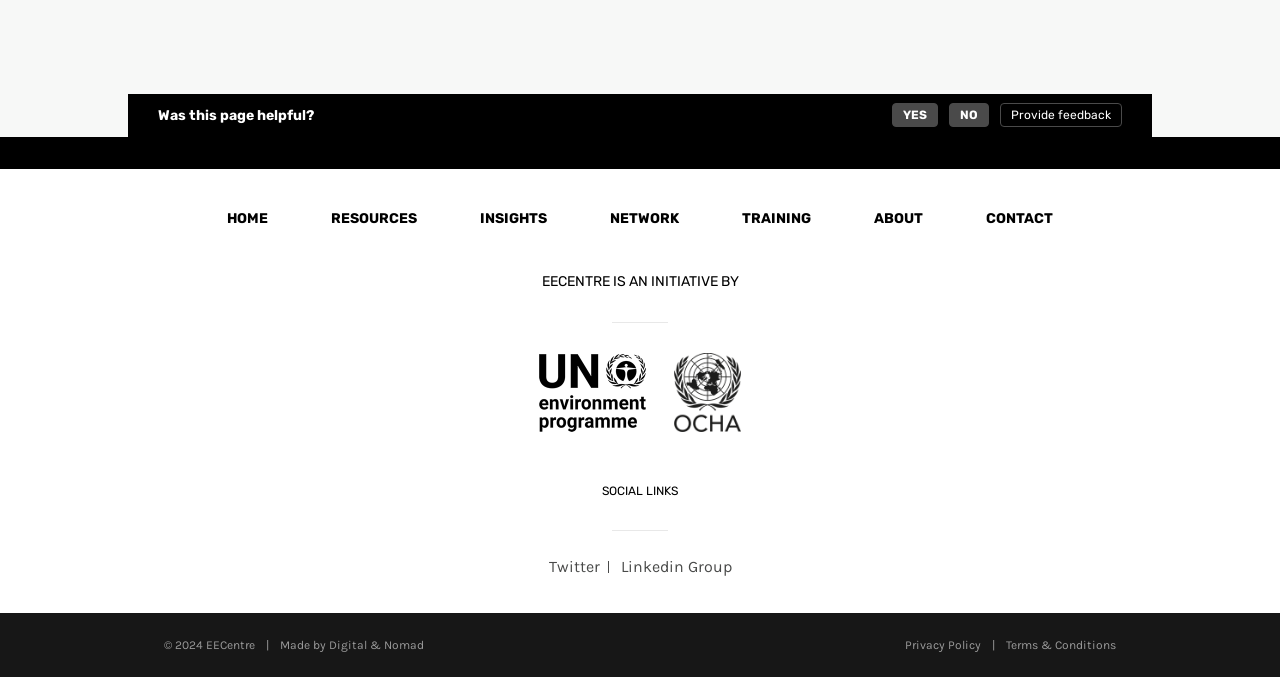Please determine the bounding box coordinates of the area that needs to be clicked to complete this task: 'Click on the 'Provide Feedback' link'. The coordinates must be four float numbers between 0 and 1, formatted as [left, top, right, bottom].

[0.781, 0.152, 0.877, 0.188]